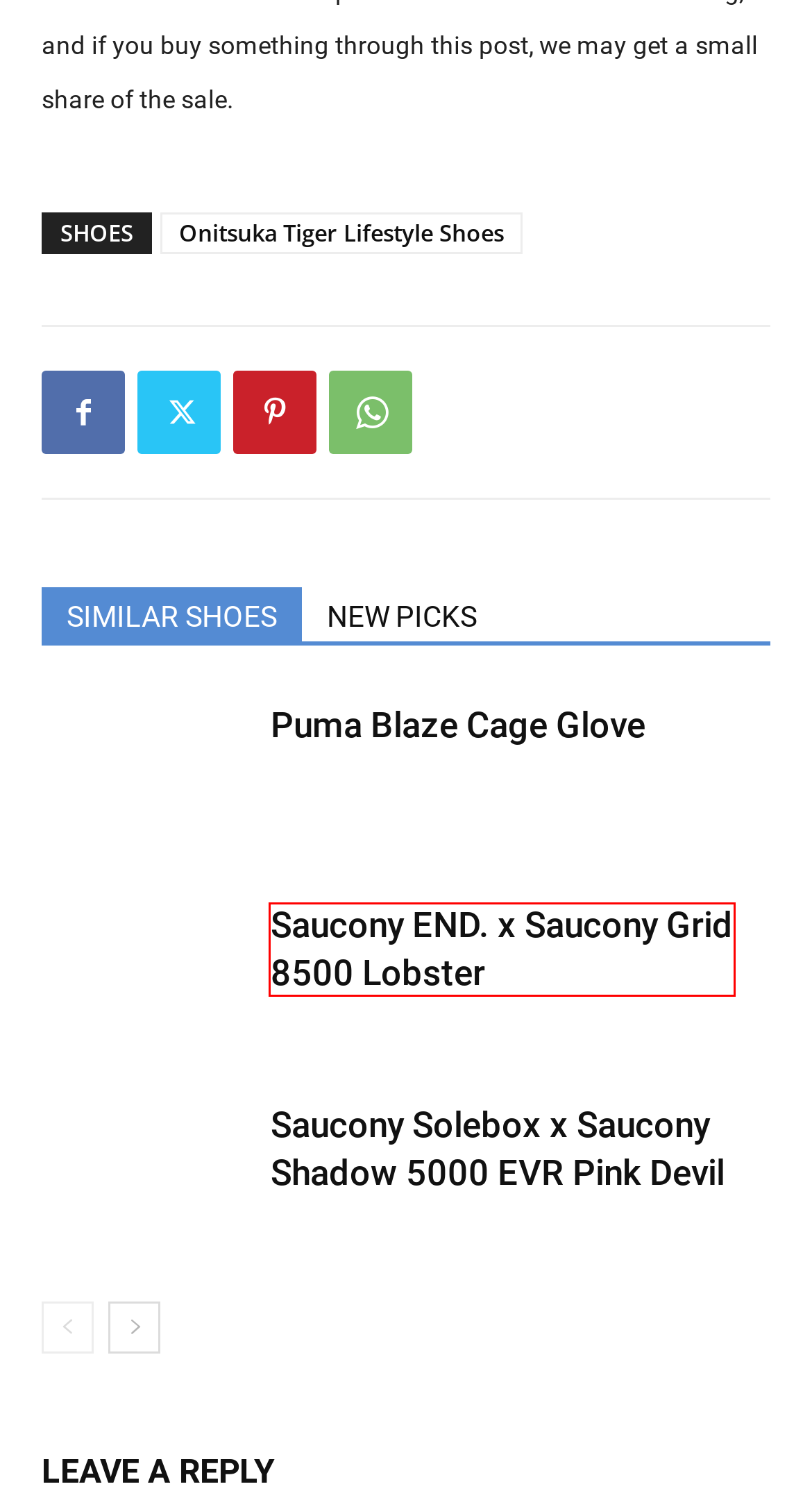A screenshot of a webpage is given with a red bounding box around a UI element. Choose the description that best matches the new webpage shown after clicking the element within the red bounding box. Here are the candidates:
A. Onitsuka Tiger Lifestyle Shoes: Reviews, Deals & Shoes Details | SneakerDetails
B. Saucony END. x Saucony Grid 8500 Lobster – Shoes Reviews & Reasons To Buy
C. Privacy Policy | SneakerDetails
D. Sneaker Release Dates & Shoe Reviews | SneakerDetails
E. Onitsuka Tiger: Shoes, Reviews & Release Dates | SneakerDetails
F. About | SneakerDetails
G. Saucony Solebox x Saucony Shadow 5000 EVR Pink Devil – Shoes Reviews & Reasons To Buy
H. Puma Blaze Cage Glove – Shoes Reviews & Reasons To Buy

B